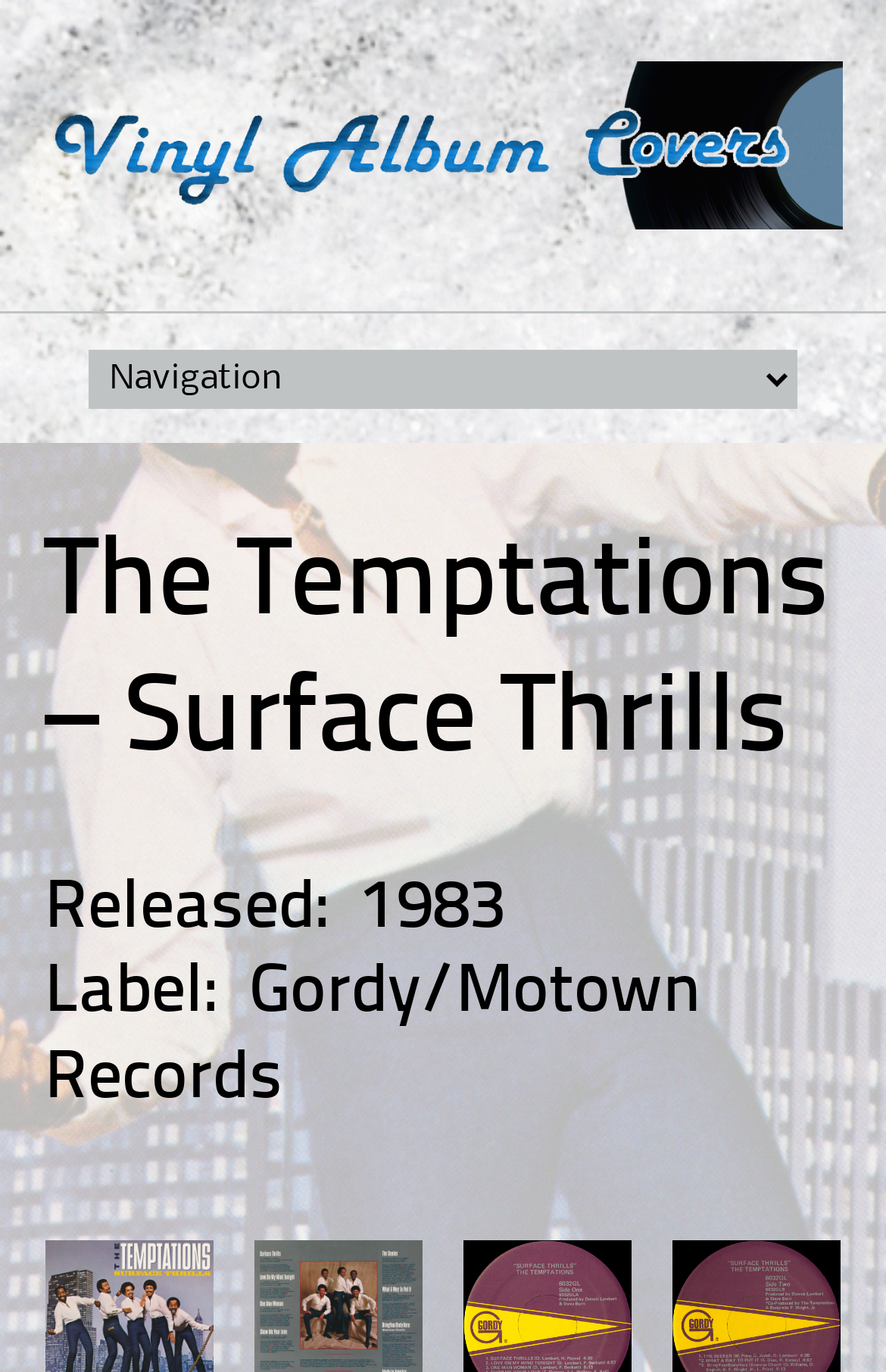What is the name of the album?
Give a detailed response to the question by analyzing the screenshot.

I determined the answer by looking at the heading element with the text 'The Temptations – Surface Thrills' which is likely to be the title of the album.